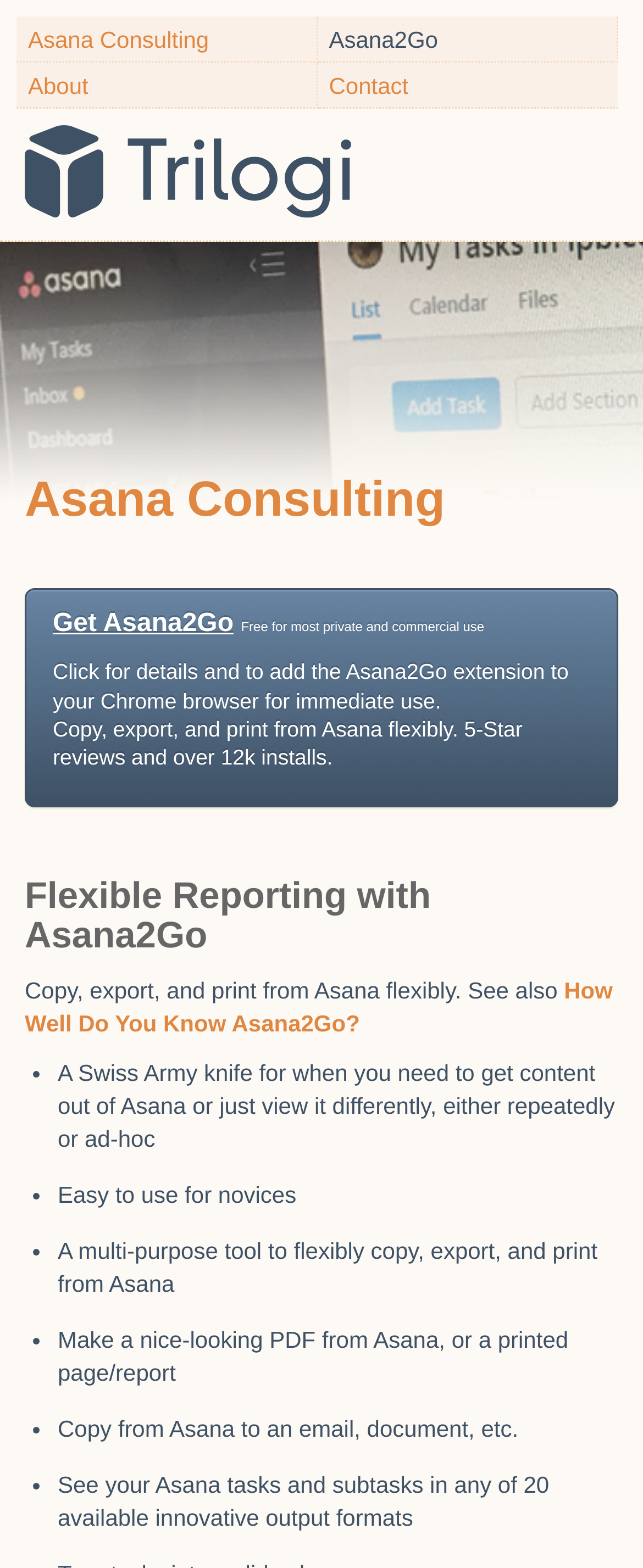Offer a detailed account of what is visible on the webpage.

The webpage is about Trilogi Solutions and their Asana services, specifically promoting Asana2Go, a free tool for private and commercial use. At the top, there are four links: "Asana Consulting", "Asana2Go", "About", and "Contact". Below these links, there is a prominent link to "Trilogi Solutions".

The main content of the page is divided into sections. The first section has a heading "Asana Consulting" and a button that encourages users to get Asana2Go for free, with a brief description of its features. Below this button, there is a heading "Flexible Reporting with Asana2Go" and a paragraph of text that highlights the tool's flexibility in copying, exporting, and printing from Asana.

The next section is a list of bullet points, each describing a benefit of using Asana2Go. These points include its versatility, ease of use, and ability to create nice-looking PDFs and printed reports. The list is formatted with bullet points and each point has a brief description.

Overall, the webpage is focused on promoting Asana2Go and its features, with a clear call-to-action to get the tool for free. The layout is organized, with clear headings and concise text, making it easy to navigate and understand the content.